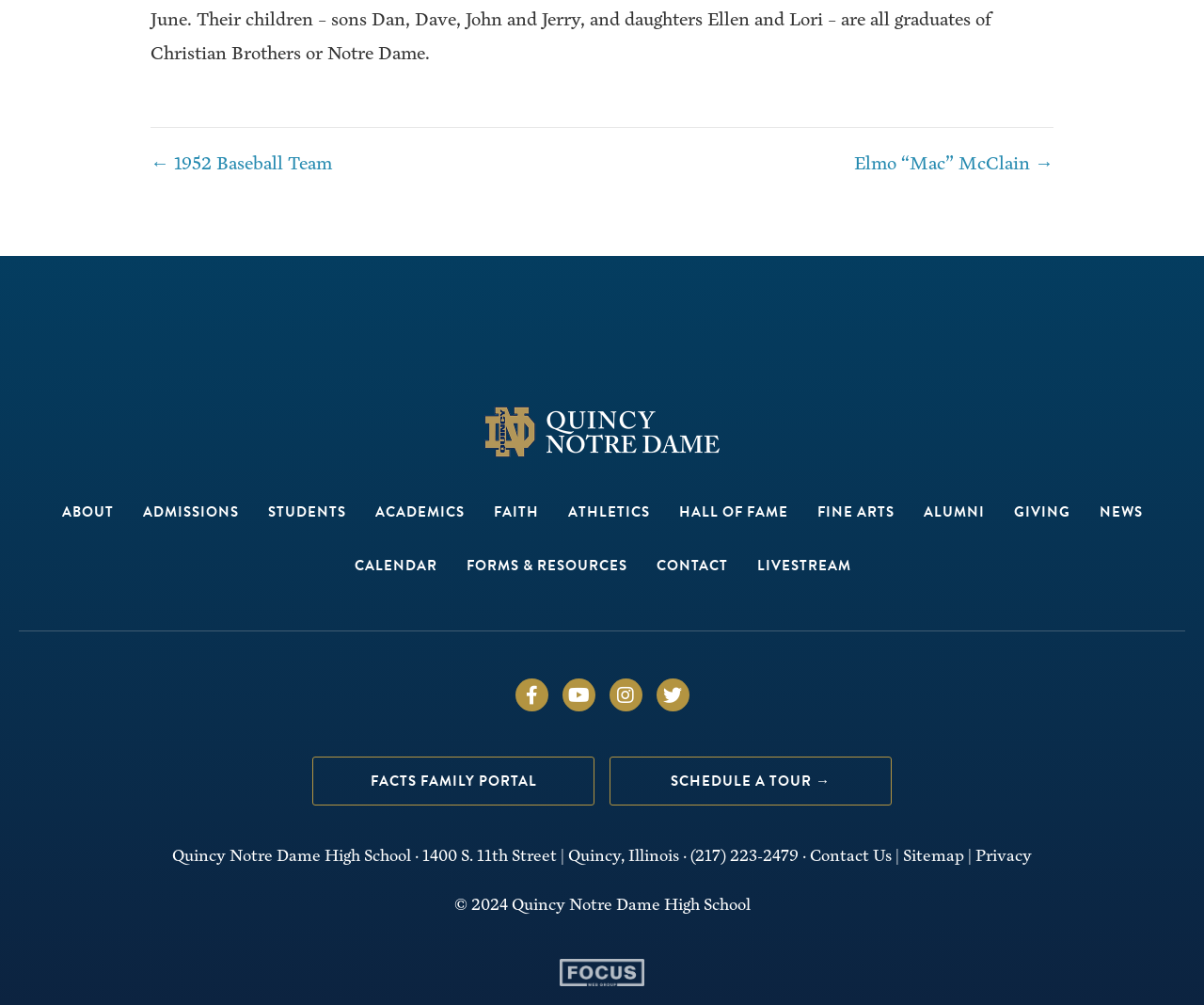Find the bounding box coordinates of the element you need to click on to perform this action: 'View the Quincy Notre Dame Logo'. The coordinates should be represented by four float values between 0 and 1, in the format [left, top, right, bottom].

[0.402, 0.404, 0.598, 0.455]